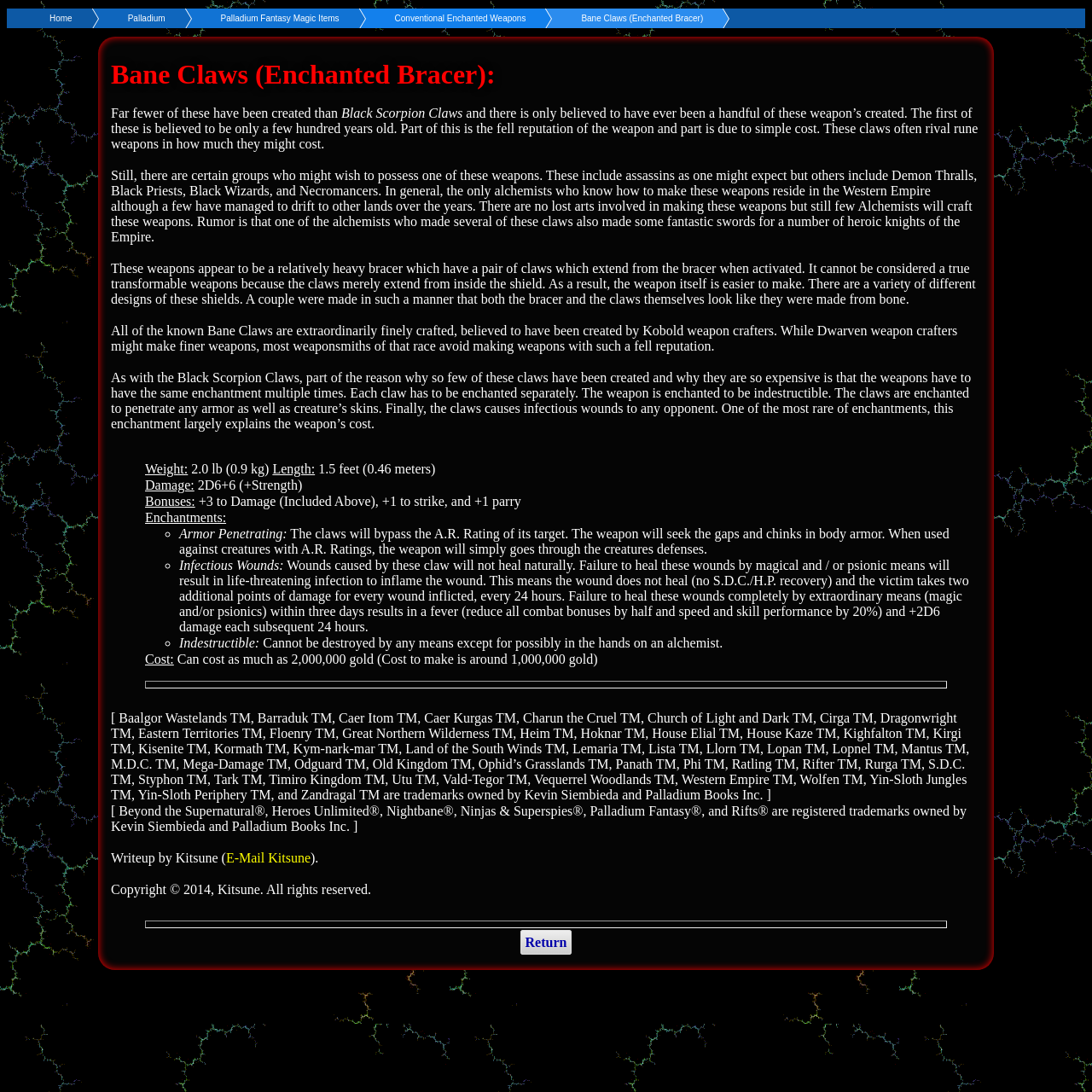Please find the bounding box coordinates of the element's region to be clicked to carry out this instruction: "View the details of Infectious Wounds".

[0.164, 0.511, 0.26, 0.525]